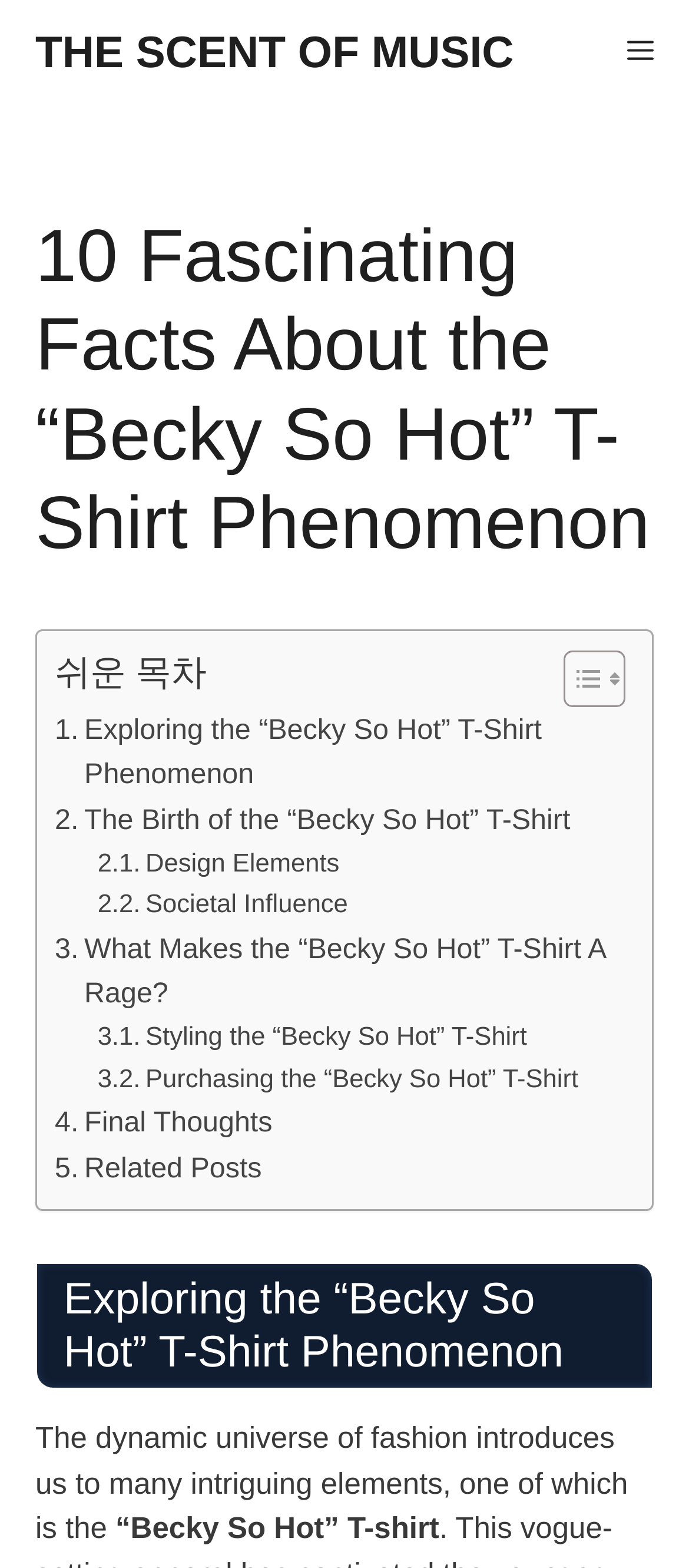Kindly respond to the following question with a single word or a brief phrase: 
How many links are in the table of content?

10